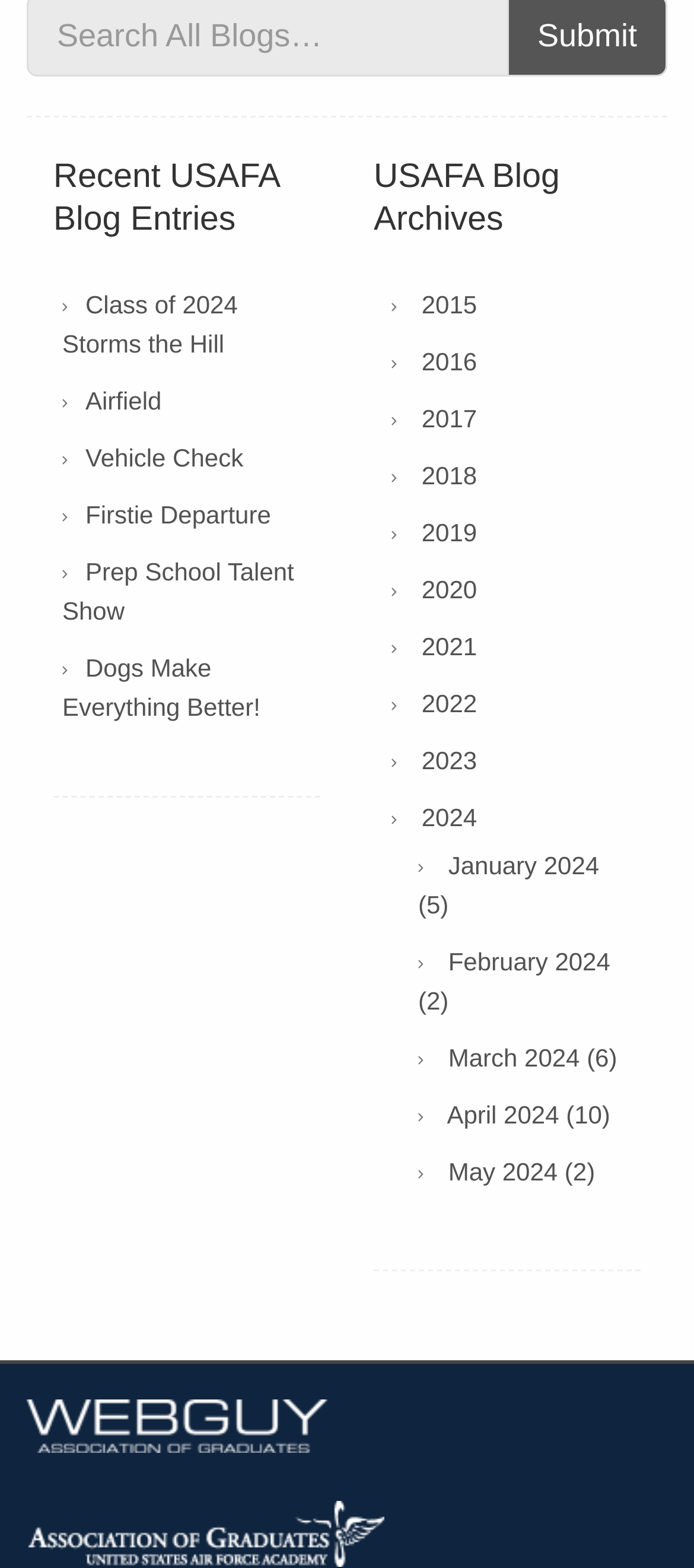Locate the bounding box coordinates of the clickable area to execute the instruction: "Check out 'Dogs Make Everything Better!' blog post". Provide the coordinates as four float numbers between 0 and 1, represented as [left, top, right, bottom].

[0.09, 0.416, 0.375, 0.459]